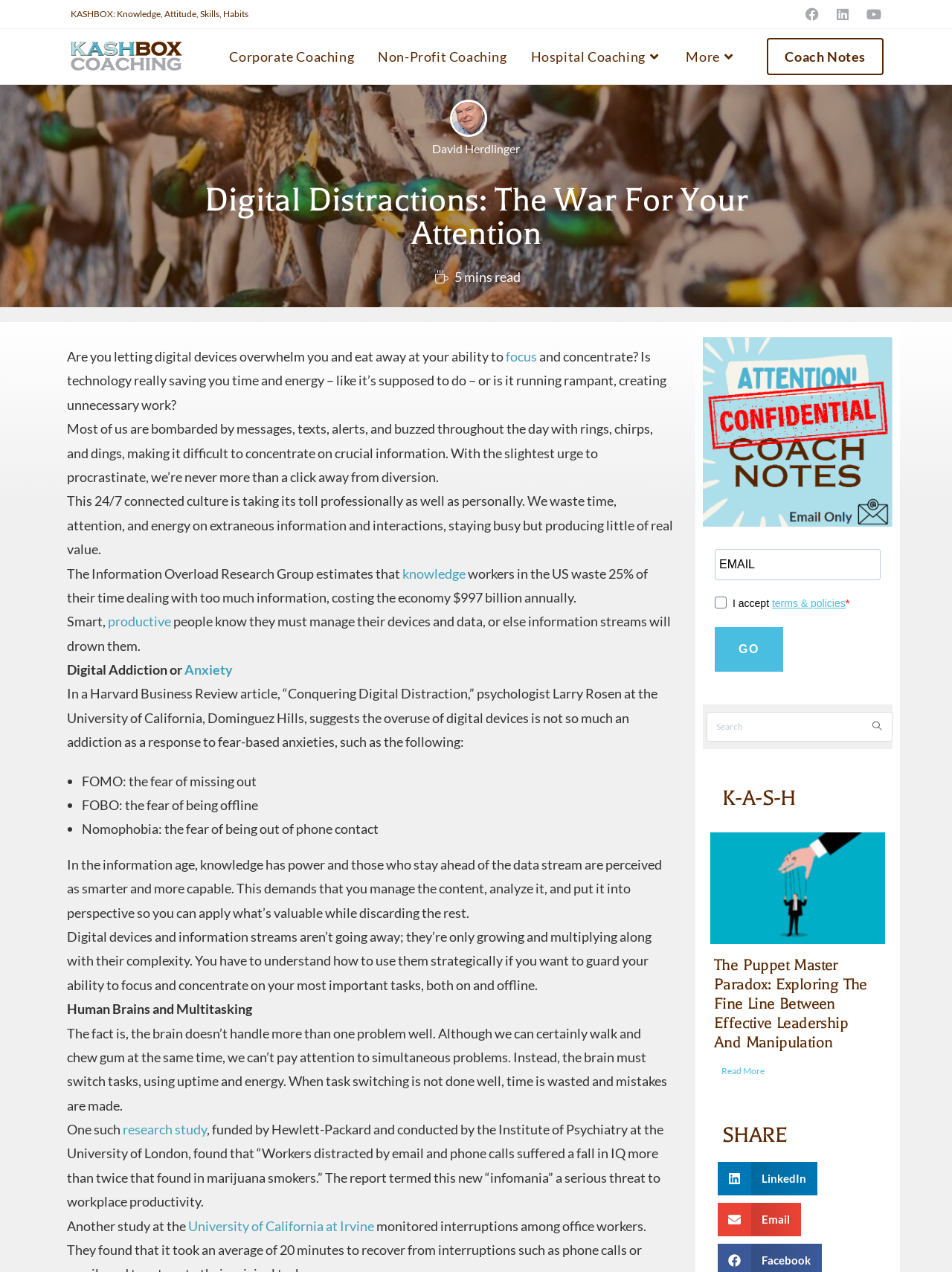Indicate the bounding box coordinates of the element that must be clicked to execute the instruction: "Sign up for Coach Notes". The coordinates should be given as four float numbers between 0 and 1, i.e., [left, top, right, bottom].

[0.738, 0.265, 0.938, 0.414]